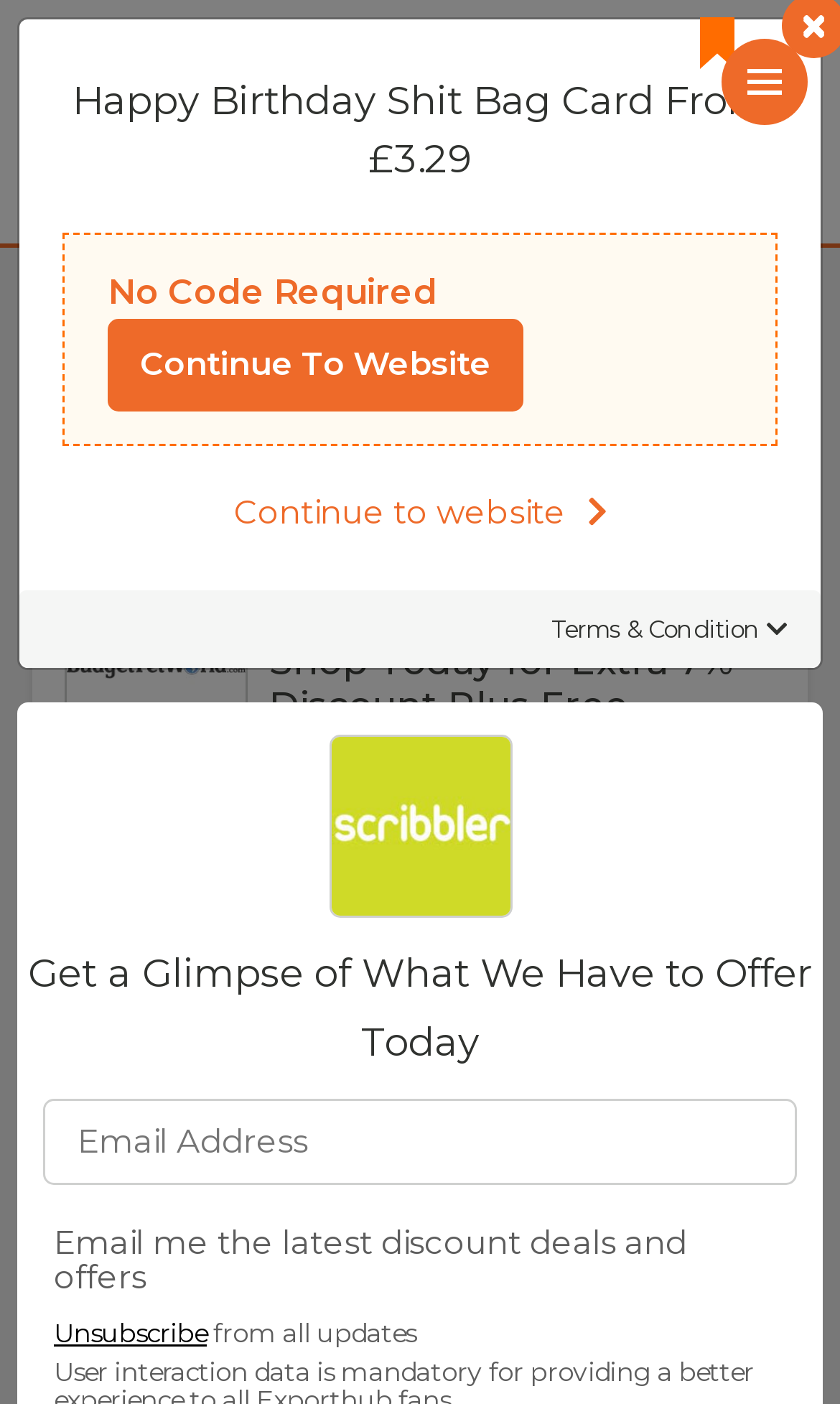Extract the bounding box coordinates for the HTML element that matches this description: "title="Best Discount Codes"". The coordinates should be four float numbers between 0 and 1, i.e., [left, top, right, bottom].

[0.038, 0.015, 0.962, 0.09]